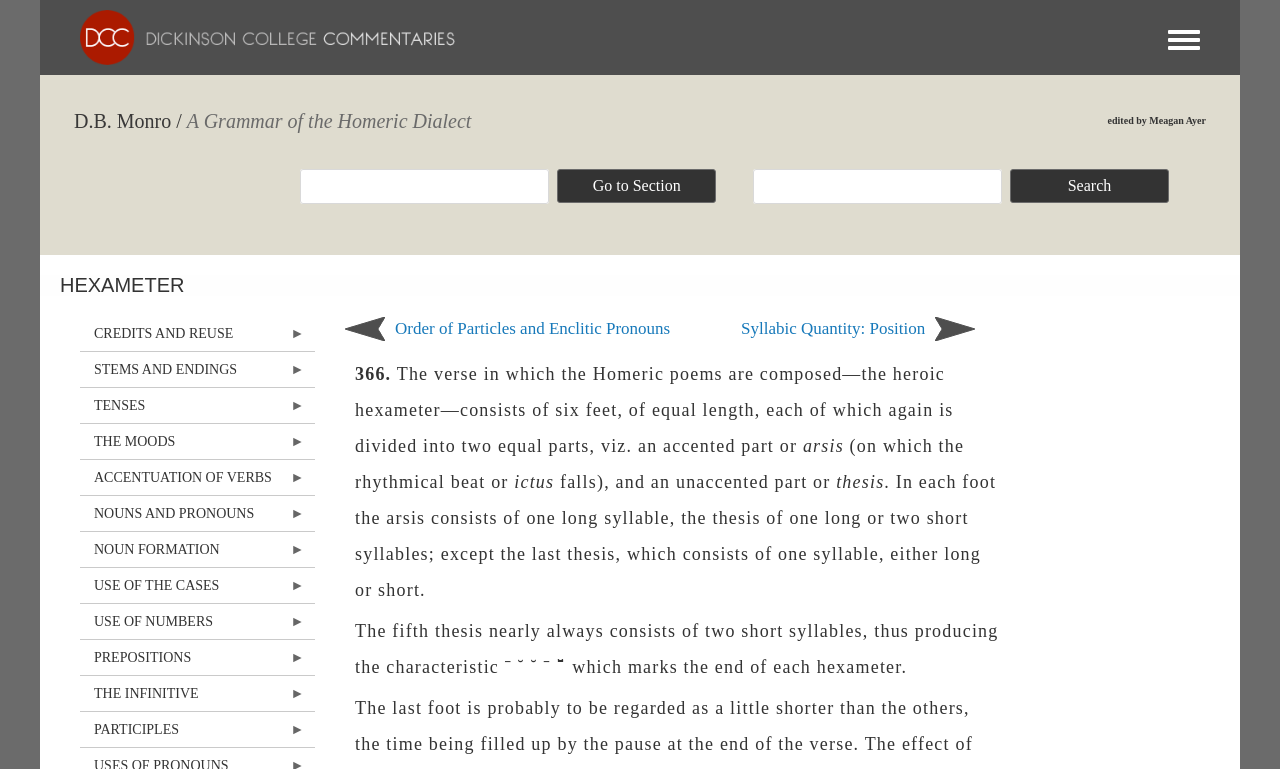What is the function of the 'Go to Section' button?
Please respond to the question with as much detail as possible.

I inferred the function of the button by its label 'Go to Section' which suggests that it is used to navigate to a specific section of the webpage or document.